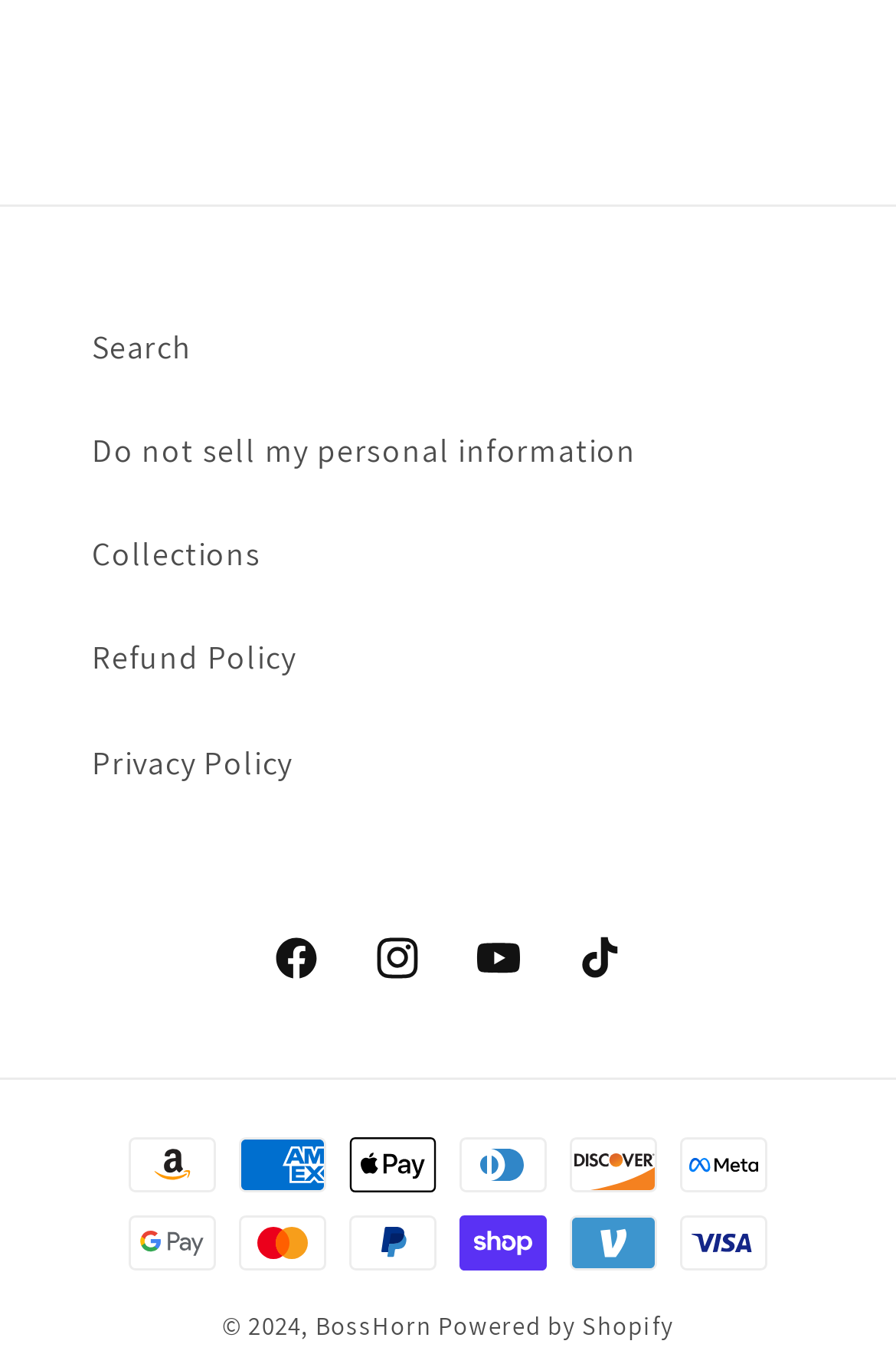Please identify the bounding box coordinates of the area that needs to be clicked to fulfill the following instruction: "View refund policy."

[0.103, 0.444, 0.897, 0.52]